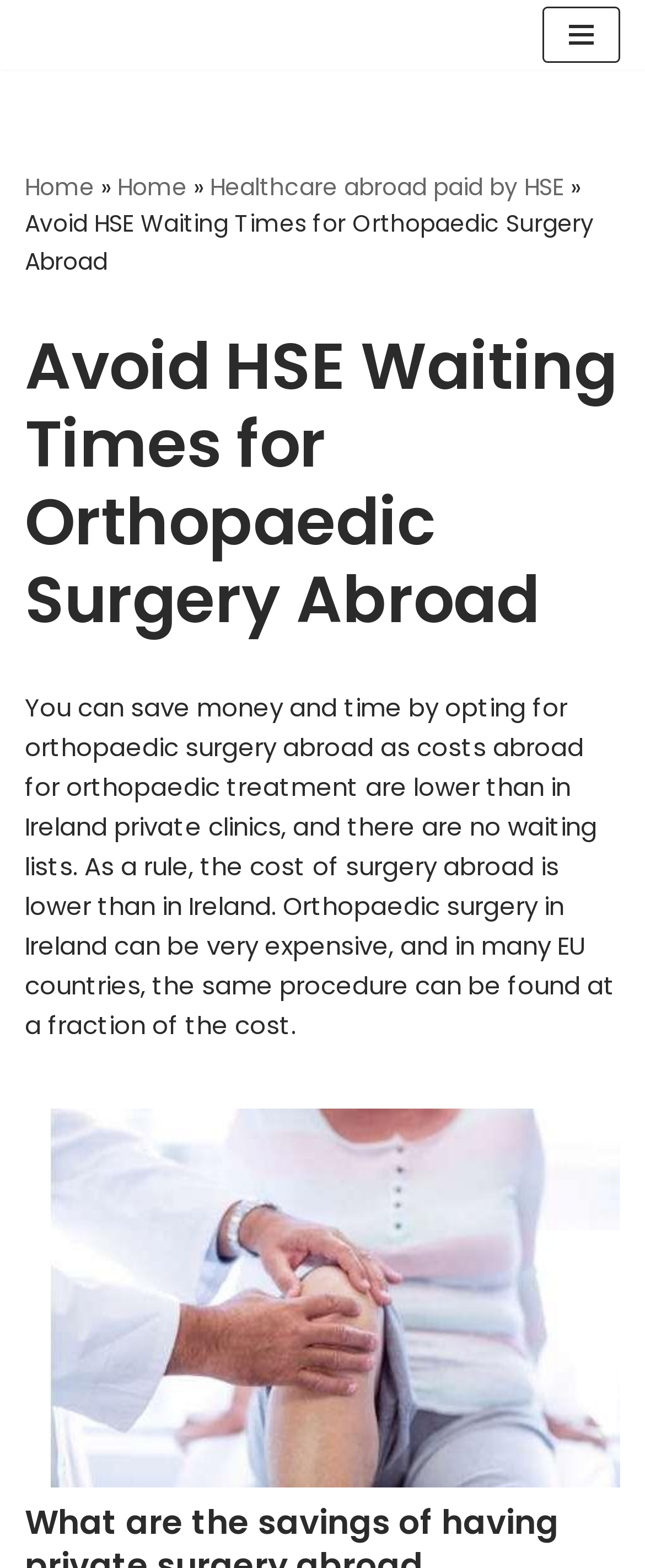Given the element description Skip to content, identify the bounding box coordinates for the UI element on the webpage screenshot. The format should be (top-left x, top-left y, bottom-right x, bottom-right y), with values between 0 and 1.

[0.0, 0.034, 0.077, 0.055]